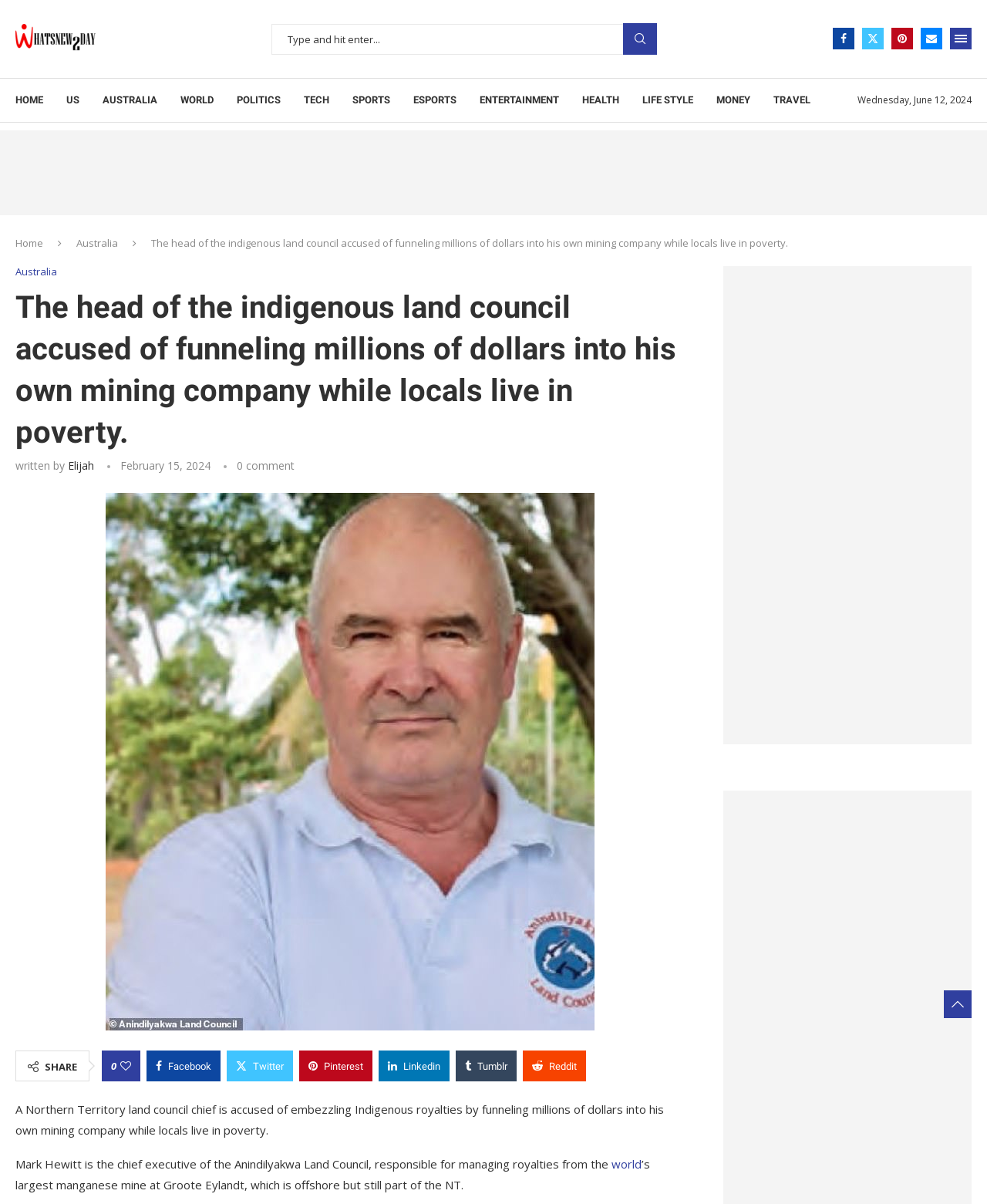Please find the bounding box coordinates of the element that you should click to achieve the following instruction: "Go to WhatsNew2Day". The coordinates should be presented as four float numbers between 0 and 1: [left, top, right, bottom].

[0.016, 0.02, 0.097, 0.032]